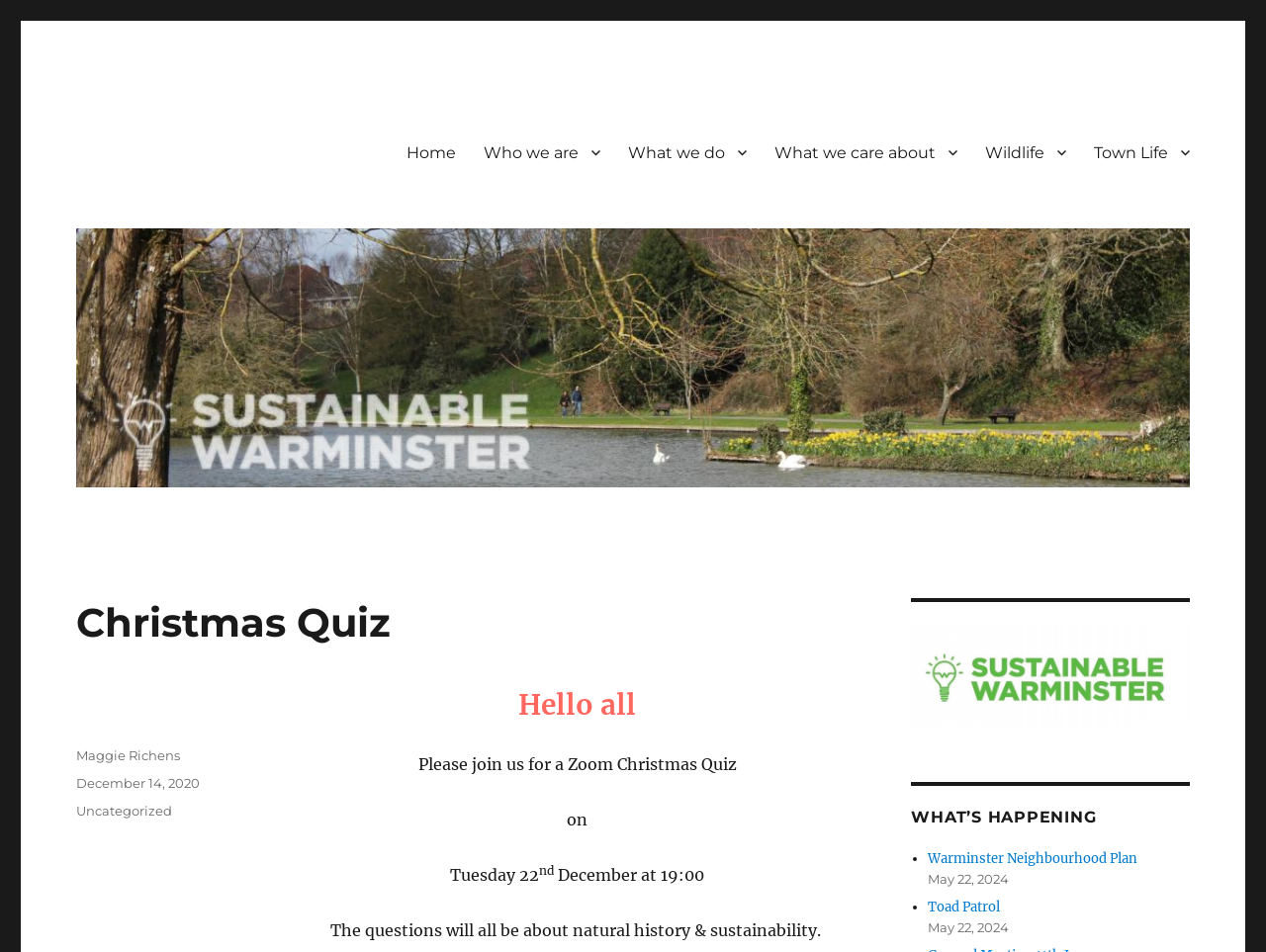Construct a comprehensive description capturing every detail on the webpage.

The webpage is about a Christmas quiz event organized by Sustainable Warminster. At the top left, there is a link to the organization's homepage, accompanied by a navigation menu with several links to different sections, including "Home", "Who we are", "What we do", and more. 

Below the navigation menu, there is a large link to Sustainable Warminster, which also contains an image of the organization's logo. 

The main content of the page is an announcement about the Christmas quiz event. The title "Christmas Quiz" is prominently displayed, followed by a greeting "Hello all" and a brief description of the event, including the date, time, and topic of the quiz. 

Further down, there is a section titled "WHAT'S HAPPENING" with a list of two items, each consisting of a bullet point, a link to an event or activity, and a date. 

At the bottom of the page, there is a footer section with information about the author of the post, the date it was posted, and categories.